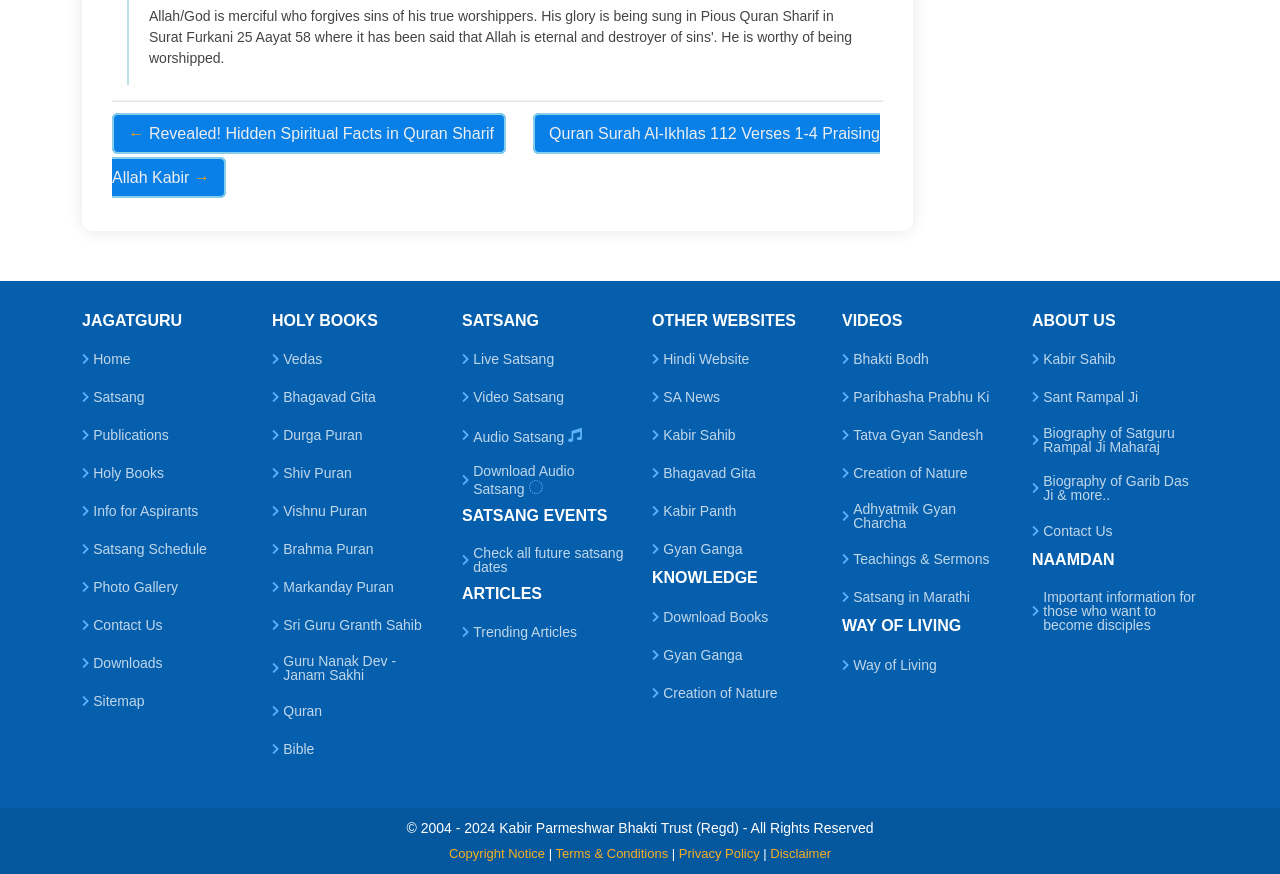Find the bounding box coordinates for the element that must be clicked to complete the instruction: "Check the 'Satsang Schedule'". The coordinates should be four float numbers between 0 and 1, indicated as [left, top, right, bottom].

[0.073, 0.621, 0.162, 0.637]